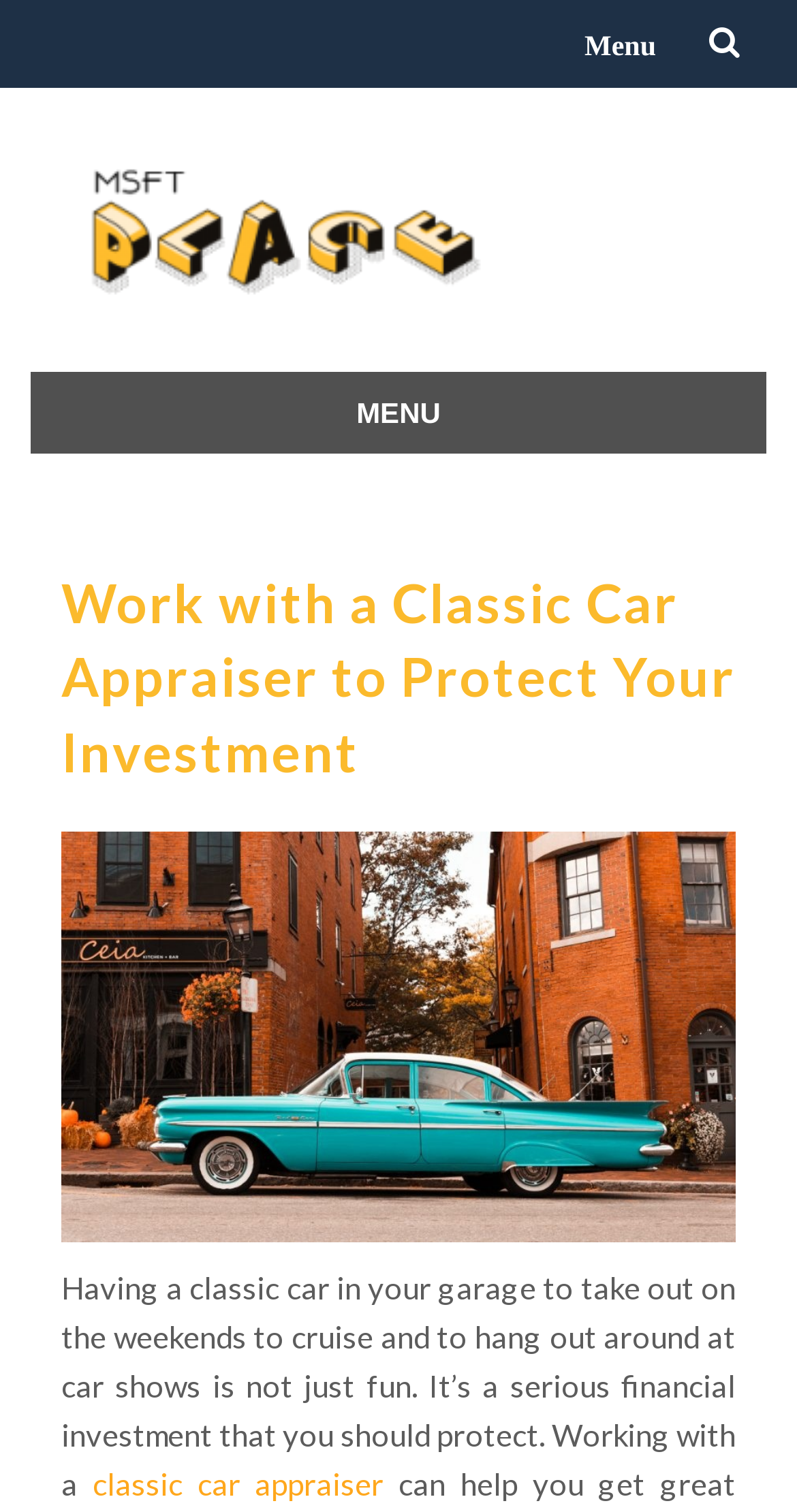Based on what you see in the screenshot, provide a thorough answer to this question: What is the name of the website?

The website's name is MSFT Place, which is evident from the link at the top of the webpage with the text 'MSFT Place'.